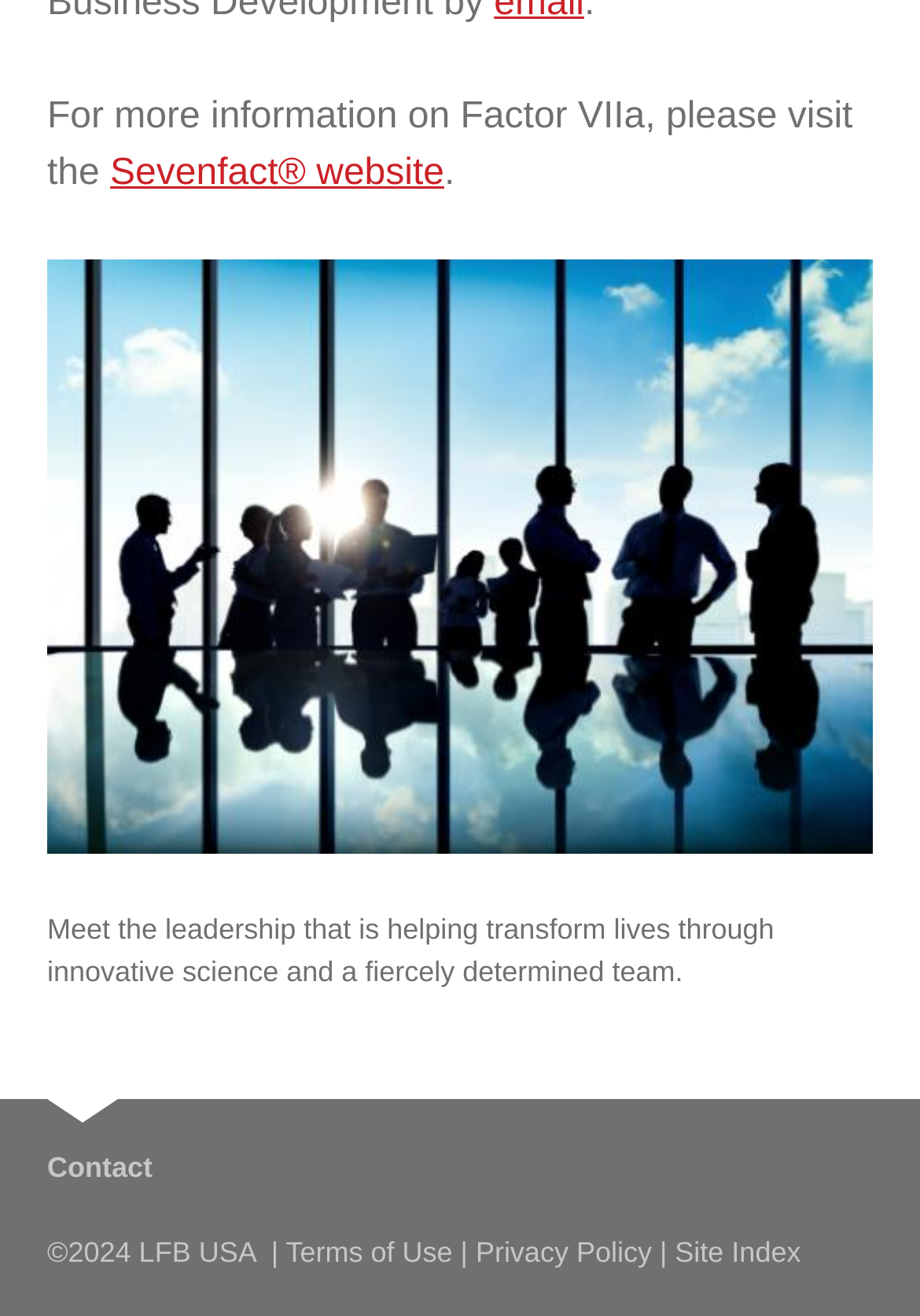What is the theme of the image on the webpage?
Answer the question with a single word or phrase derived from the image.

Leadership